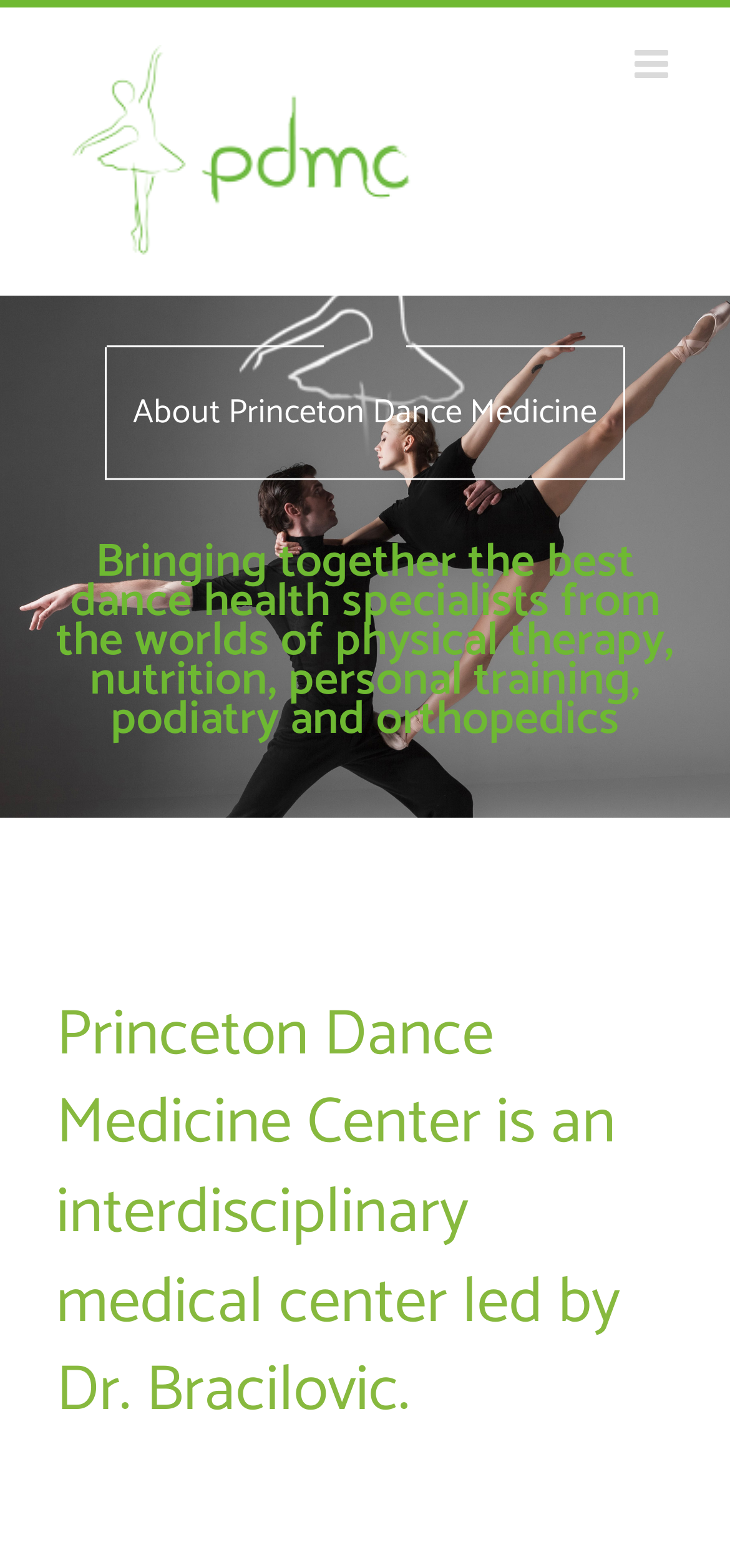Identify the coordinates of the bounding box for the element described below: "title="An Phoblacht on Facebook"". Return the coordinates as four float numbers between 0 and 1: [left, top, right, bottom].

None